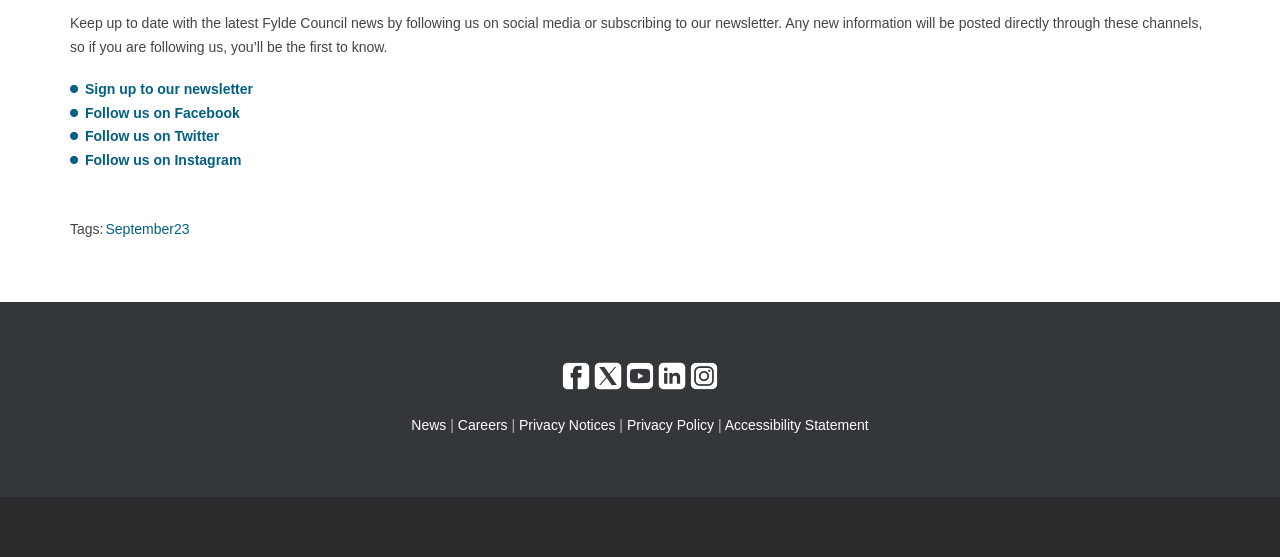Determine the bounding box coordinates of the target area to click to execute the following instruction: "Sign up to our newsletter."

[0.066, 0.145, 0.198, 0.174]